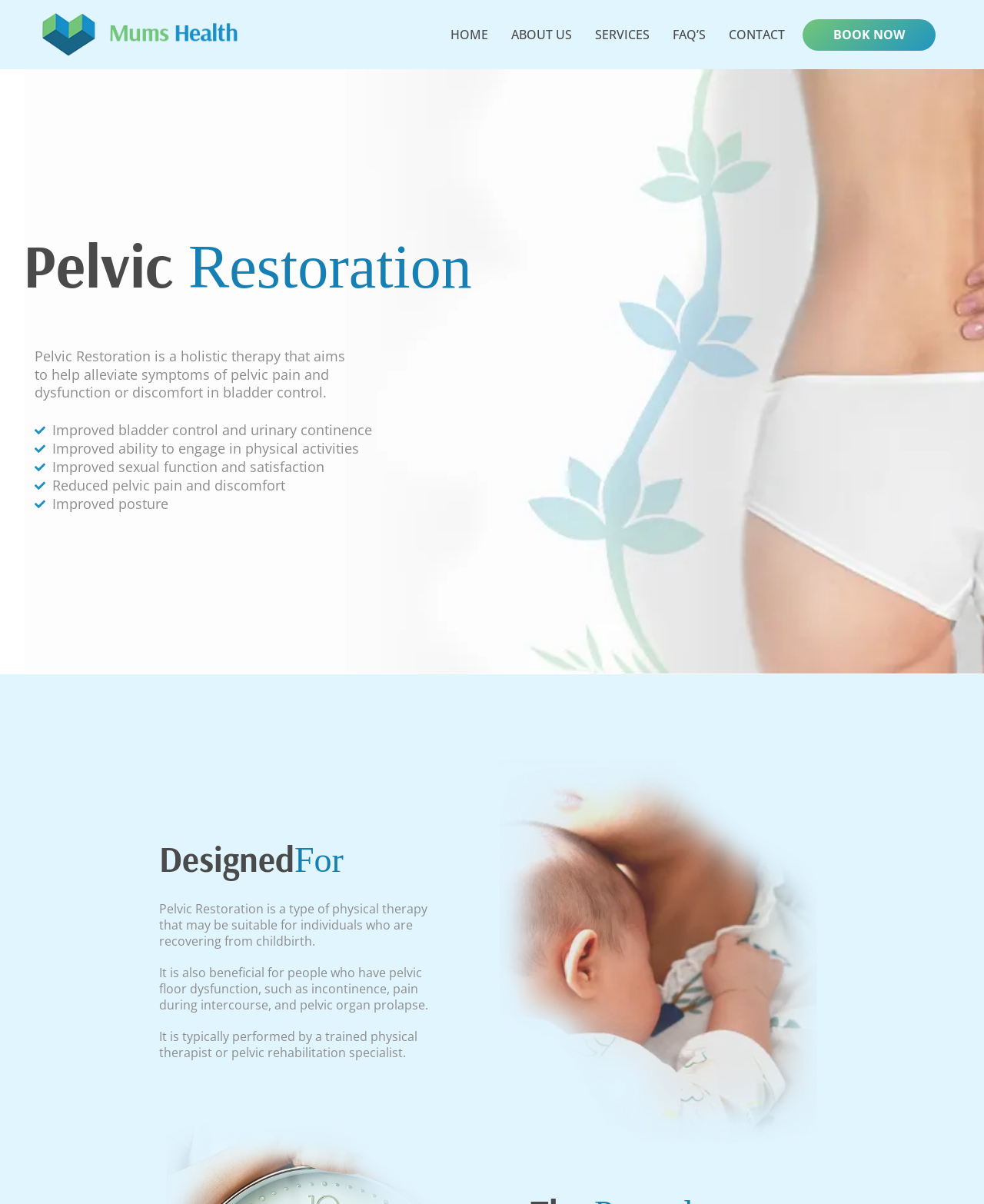Using the webpage screenshot, find the UI element described by FAQ’S. Provide the bounding box coordinates in the format (top-left x, top-left y, bottom-right x, bottom-right y), ensuring all values are floating point numbers between 0 and 1.

[0.668, 0.02, 0.733, 0.037]